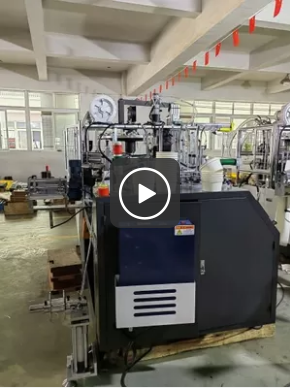Present a detailed portrayal of the image.

The image showcases a state-of-the-art **380V Full Automatic Paper Cup Machine**, specifically the ZSJ-588 model, which is designed for efficient production of disposable paper cups. The machine is situated in a well-lit workshop environment, highlighting its advanced engineering and multiple working stations.

Key features of this machine include multi-stage operations for cup construction, such as automatic paper feeding, side-wall welding through hot air and ultrasonic press welding techniques, and bottom-disc punching. The machine also facilitates actions like cup wall lifting, bottom heating, knurling, and rim lubricating, culminating in the effective discharge of finished cups.

In the background, vision systems like pressure gauges are visible, indicating the operational setup and monitoring capabilities of the machine. The overall atmosphere reflects a focus on high-quality, green production methods, emphasizing low energy consumption and high production efficiency, making it suitable for various industries such as food, medicine, and hardware.

This image is a testament to the evolution of manufacturing technology for paper products, demonstrating how automation and innovative design bring efficiency to the paper cup production process.